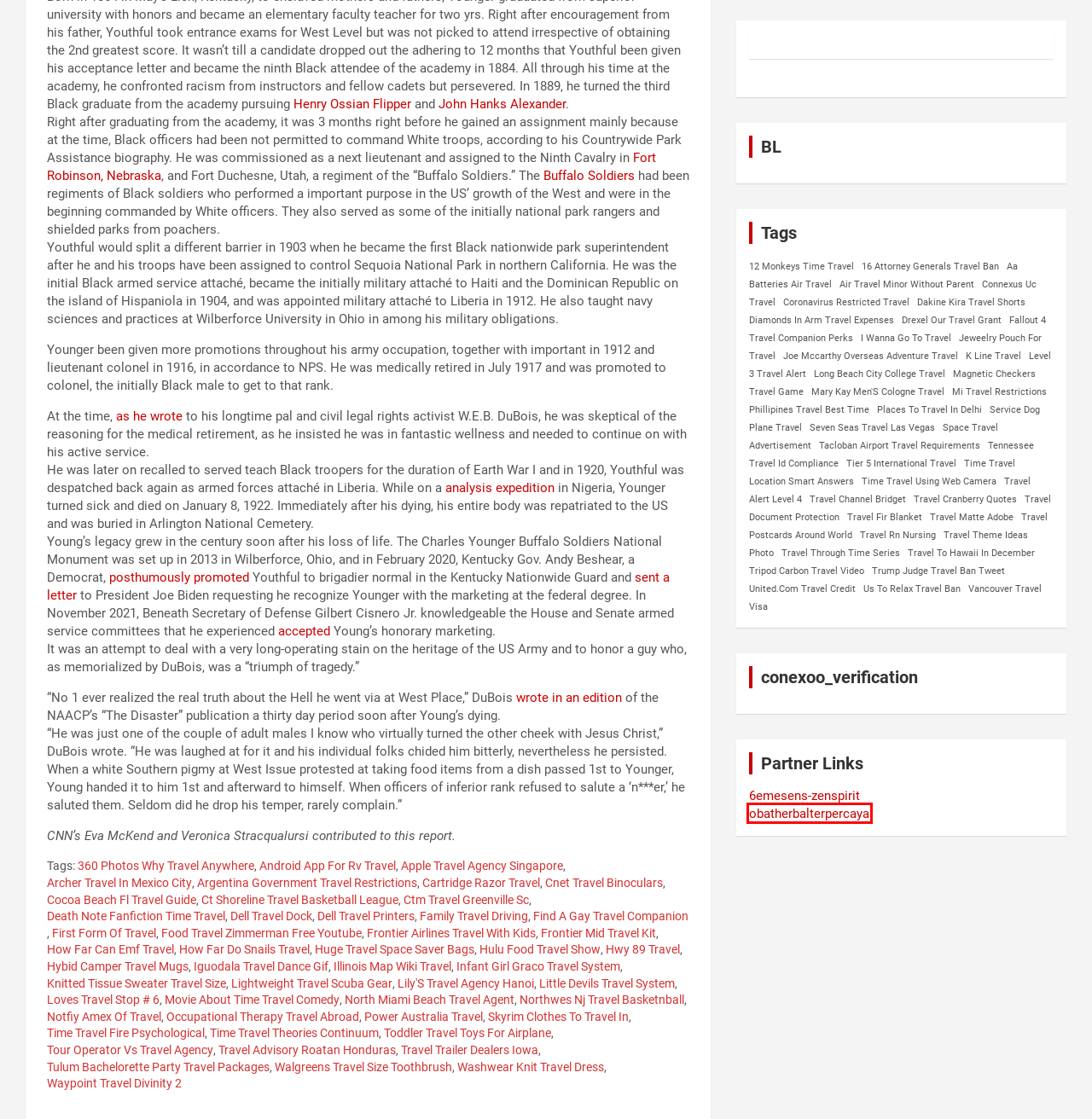You have been given a screenshot of a webpage, where a red bounding box surrounds a UI element. Identify the best matching webpage description for the page that loads after the element in the bounding box is clicked. Options include:
A. North Miami Beach Travel Agent – Model Desac
B. Time Travel Using Web Camera – Model Desac
C. Mary Kay Men’S Cologne Travel – Model Desac
D. OHT-Fashion – Clothes that smile
E. Hwy 89 Travel – Model Desac
F. Us To Relax Travel Ban – Model Desac
G. Travel Channel Bridget – Model Desac
H. Frontier Mid Travel Kit – Model Desac

D